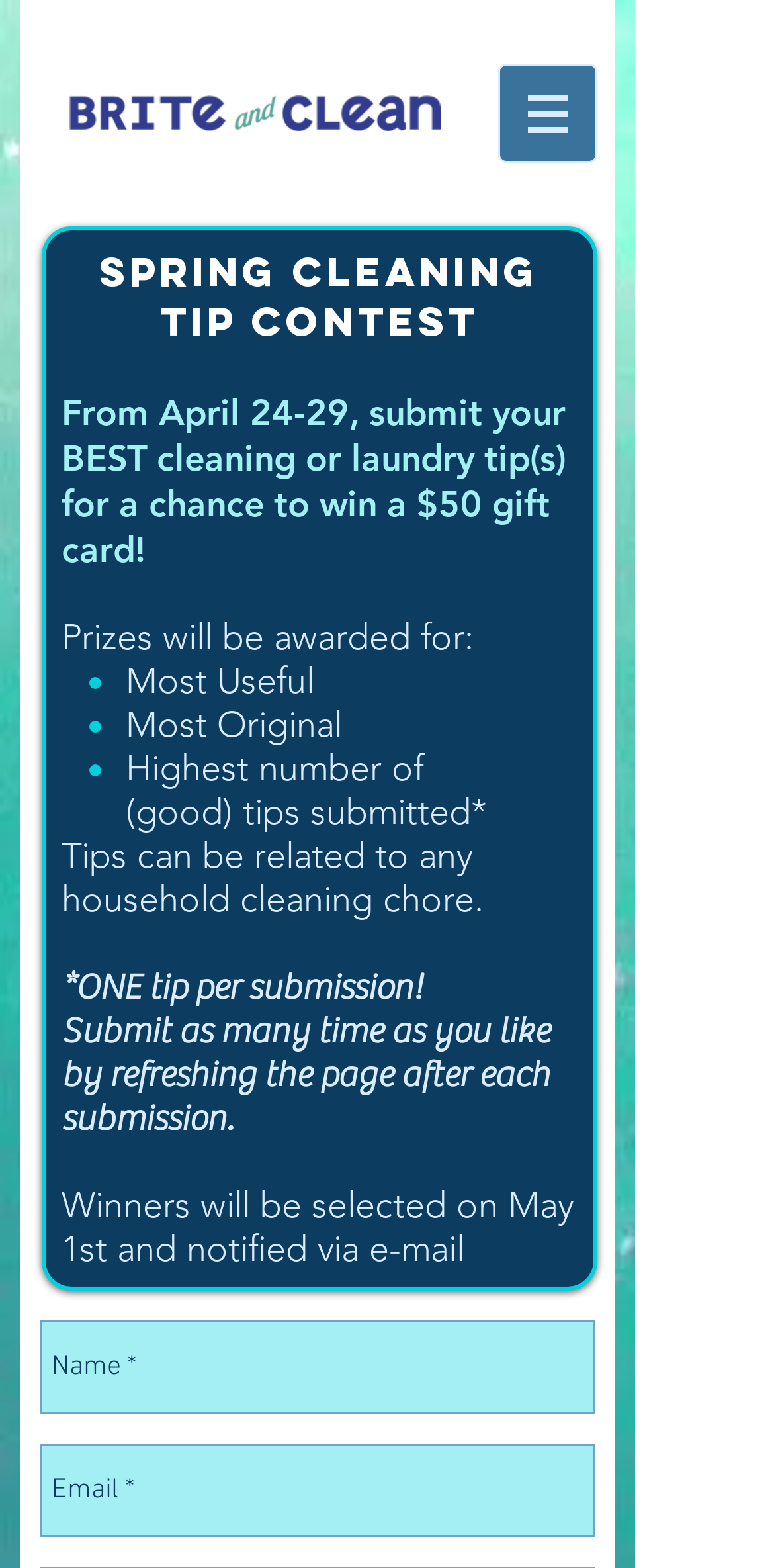How many tips can be submitted per entry?
Please respond to the question with a detailed and well-explained answer.

I deduced this from the heading '*ONE tip per submission!' which explicitly states that only one tip can be submitted per entry.